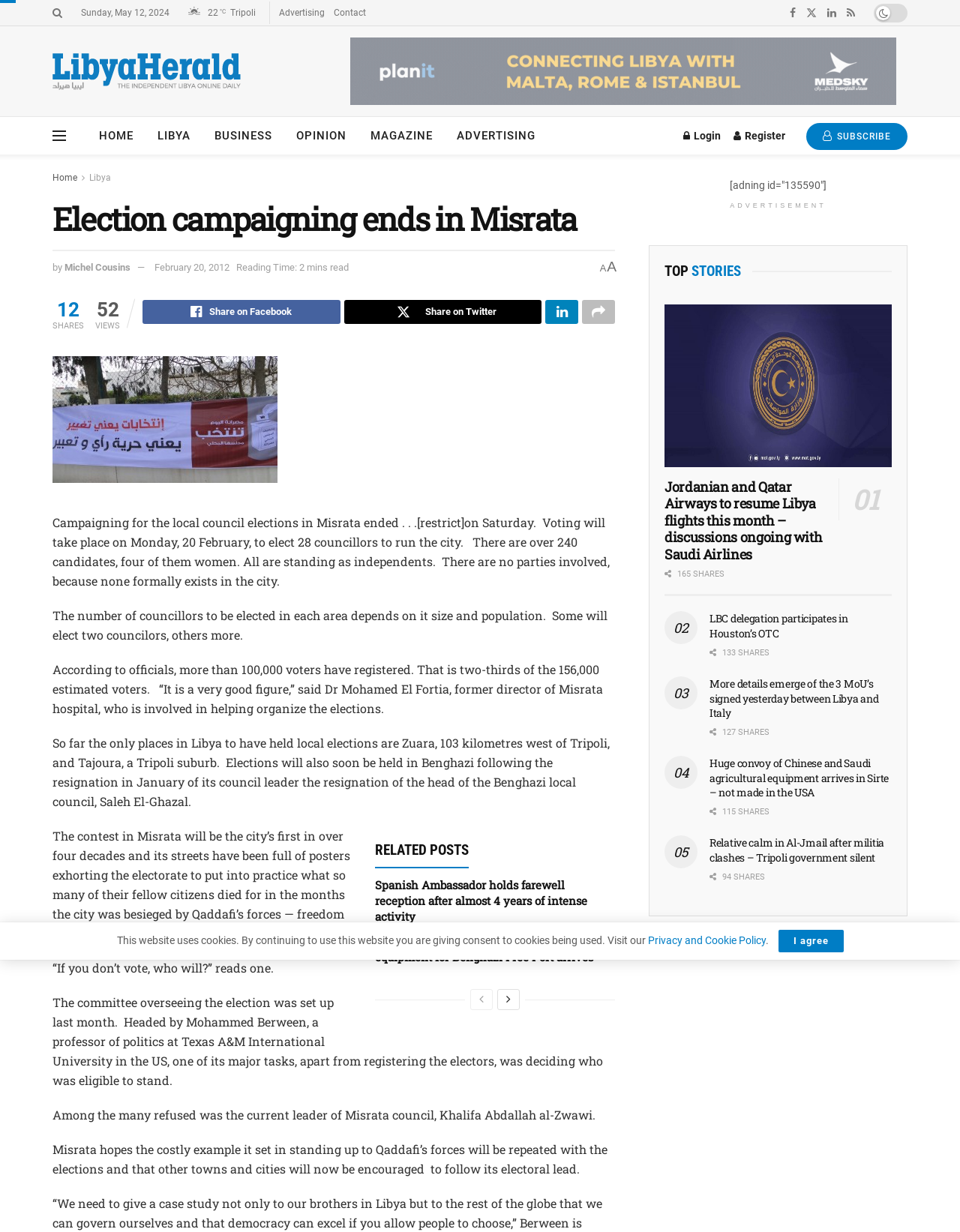Using the element description +1 to Cart, predict the bounding box coordinates for the UI element. Provide the coordinates in (top-left x, top-left y, bottom-right x, bottom-right y) format with values ranging from 0 to 1.

None